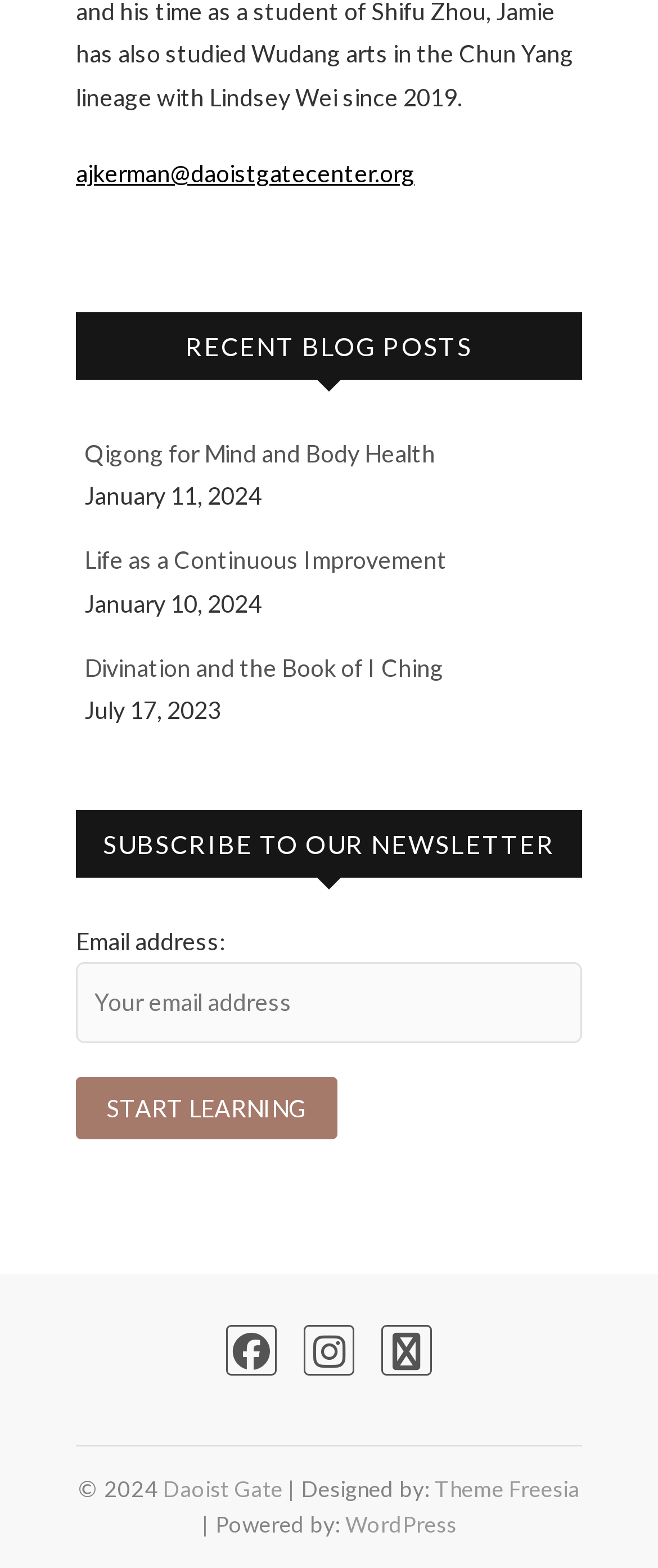Pinpoint the bounding box coordinates of the element to be clicked to execute the instruction: "Click the 'Start Learning' button".

[0.115, 0.686, 0.513, 0.726]